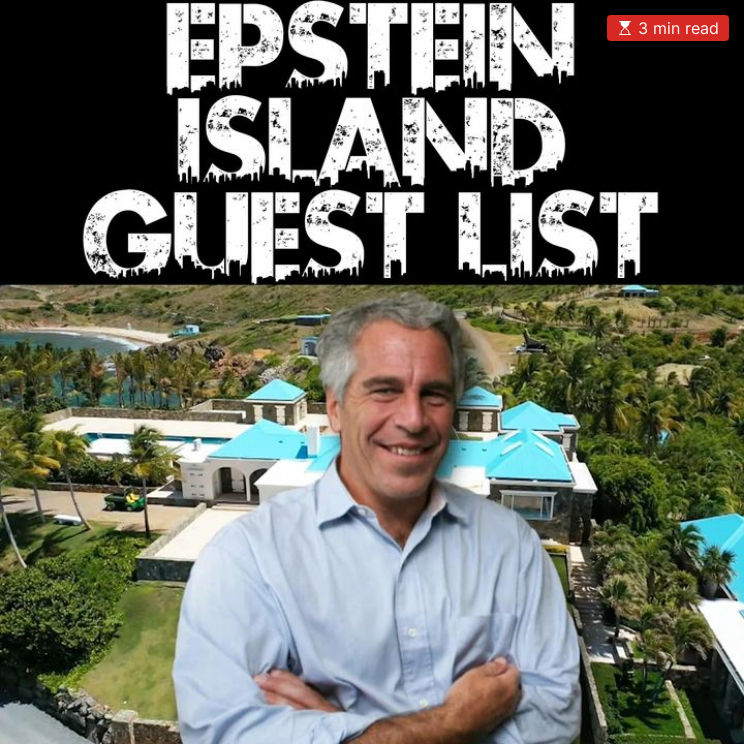Give a detailed account of everything present in the image.

The image features a prominent title reading "EPSTEIN ISLAND GUEST LIST" in bold, distressed typography, set against a dramatic black background. Below the title, there is a photograph of Jeffrey Epstein, smiling and standing in front of a lush tropical landscape adorned with palm trees and buildings characterized by distinctive turquoise roofs. Epstein is dressed casually in a light blue shirt, with his arms crossed. The scene captures the opulence of Epstein's private island, highlighting its lavish surroundings. In the upper right corner, there is a red time indicator stating "3 min read," suggesting that the accompanying text is a short article or blog post about the topic. This composition invites viewers to explore the controversial guest list associated with Epstein Island, evoking intrigue and suggesting deeper narratives related to its history and occupants.